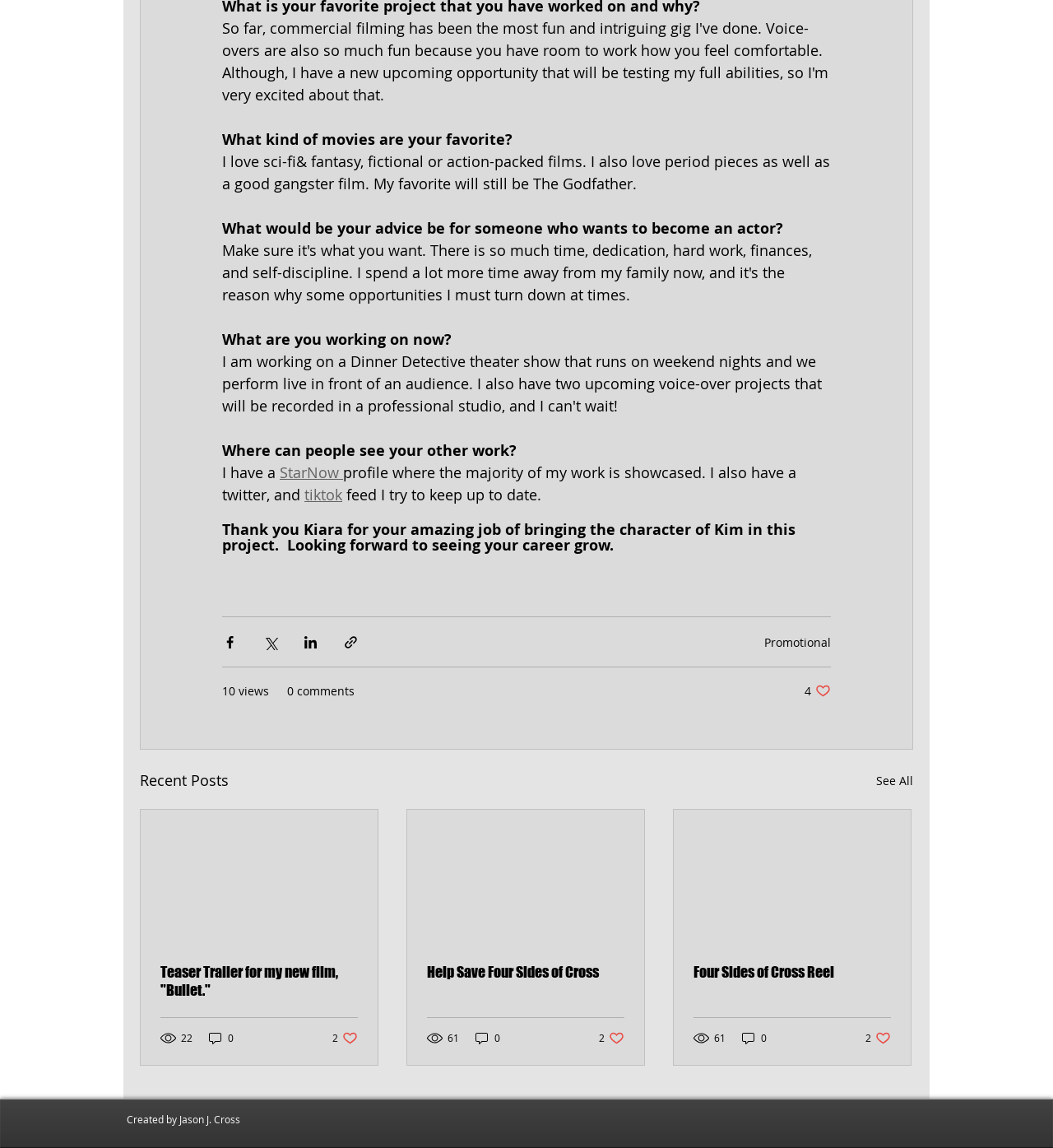Identify the bounding box coordinates of the clickable region to carry out the given instruction: "Check the profile on StarNow".

[0.266, 0.403, 0.326, 0.42]